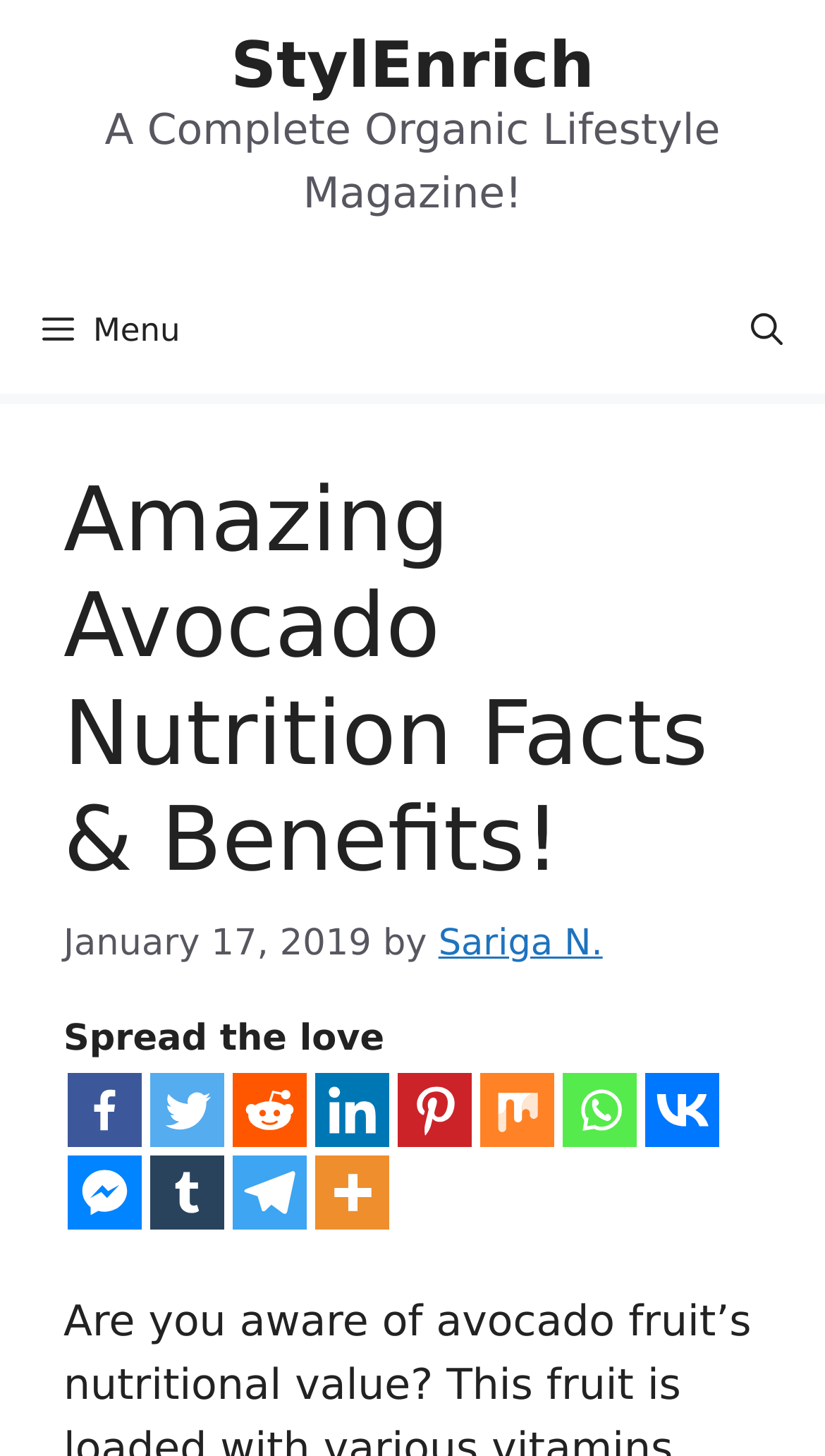Determine the bounding box coordinates of the region that needs to be clicked to achieve the task: "Read the article by Sariga N.".

[0.531, 0.634, 0.73, 0.663]